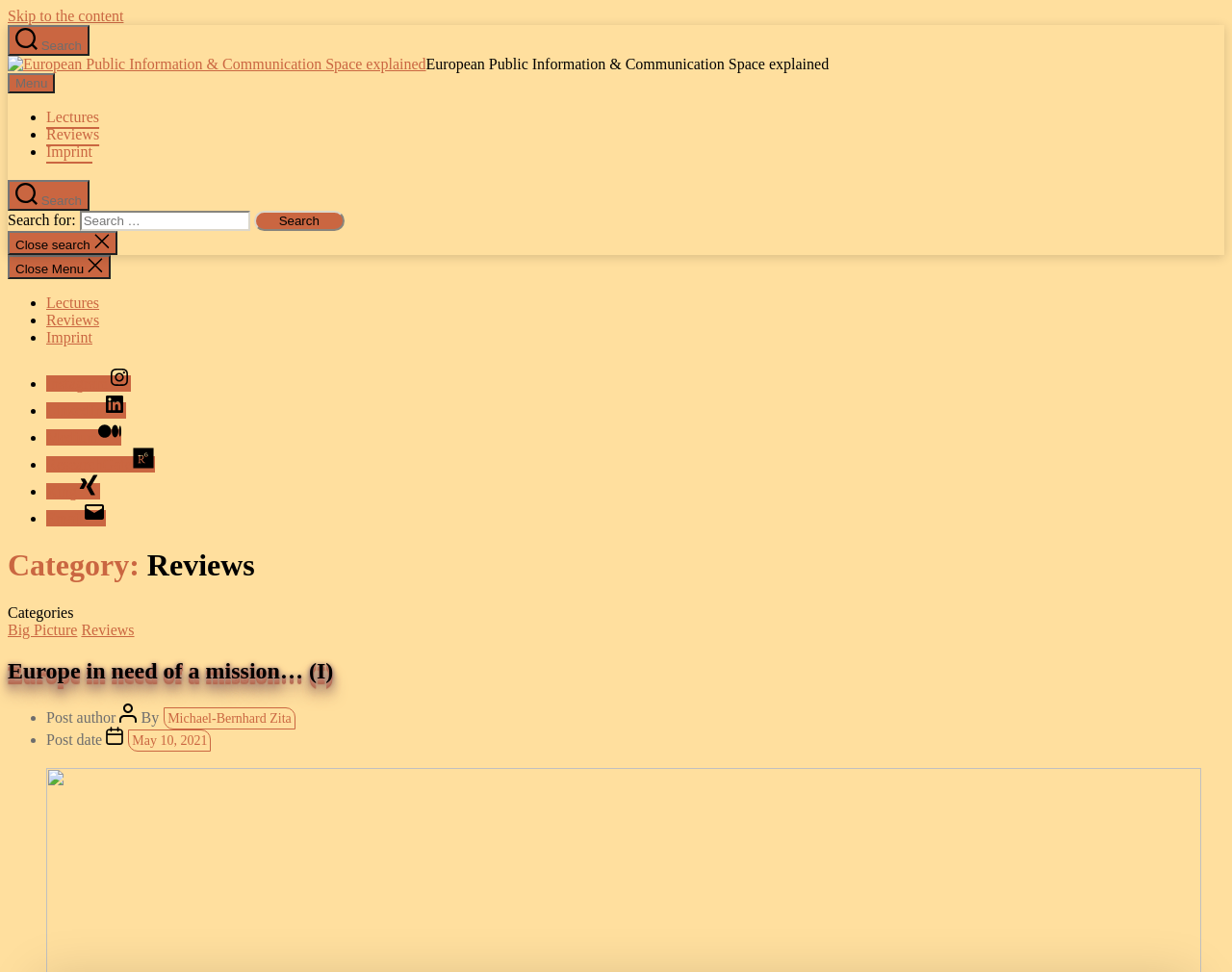Find the bounding box of the UI element described as follows: "Close search".

[0.006, 0.238, 0.095, 0.262]